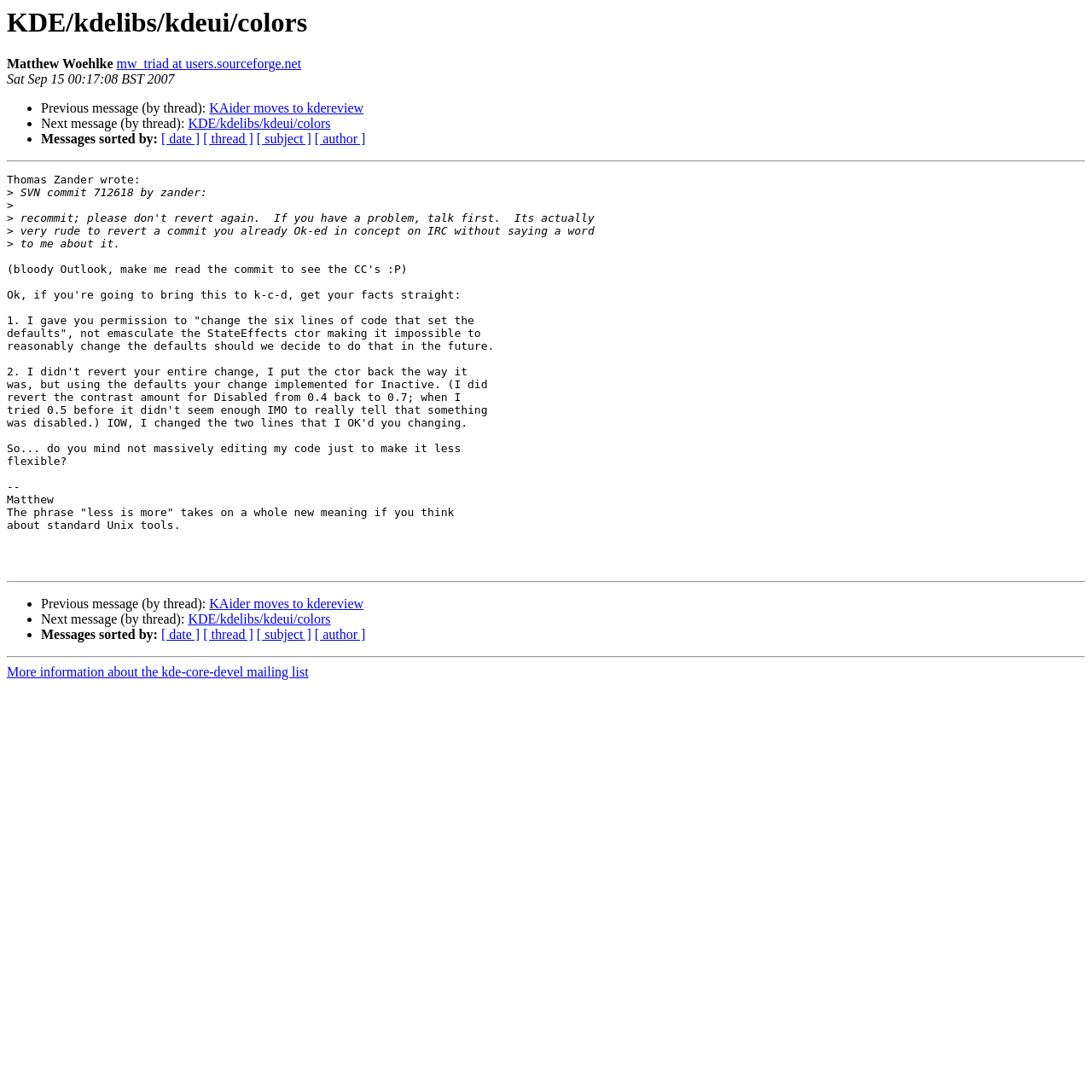Who is the author of the SVN commit?
Please provide a comprehensive answer based on the details in the screenshot.

The author of the SVN commit is Thomas Zander, as indicated by the StaticText element 'Thomas Zander wrote:' in the message body.